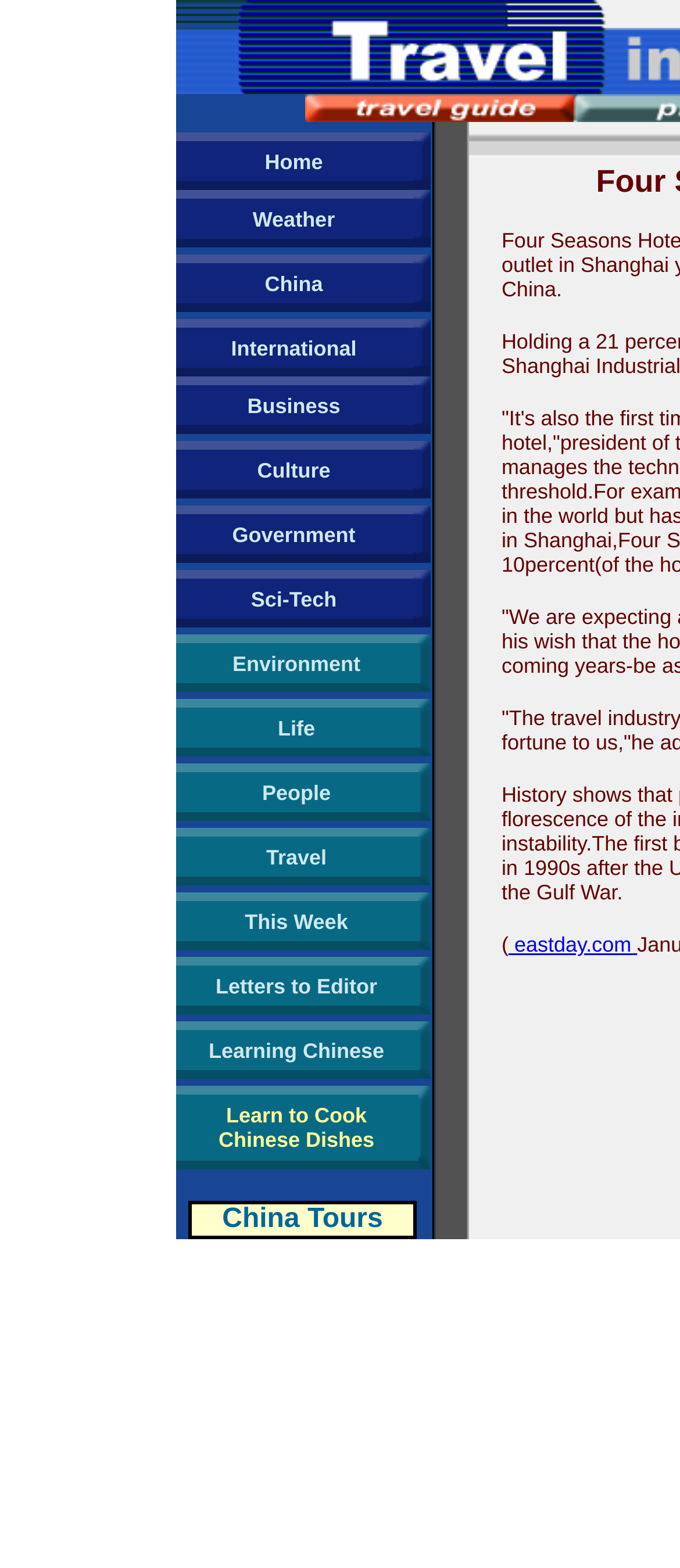Please give a succinct answer to the question in one word or phrase:
How many rows are in the table on the webpage?

8